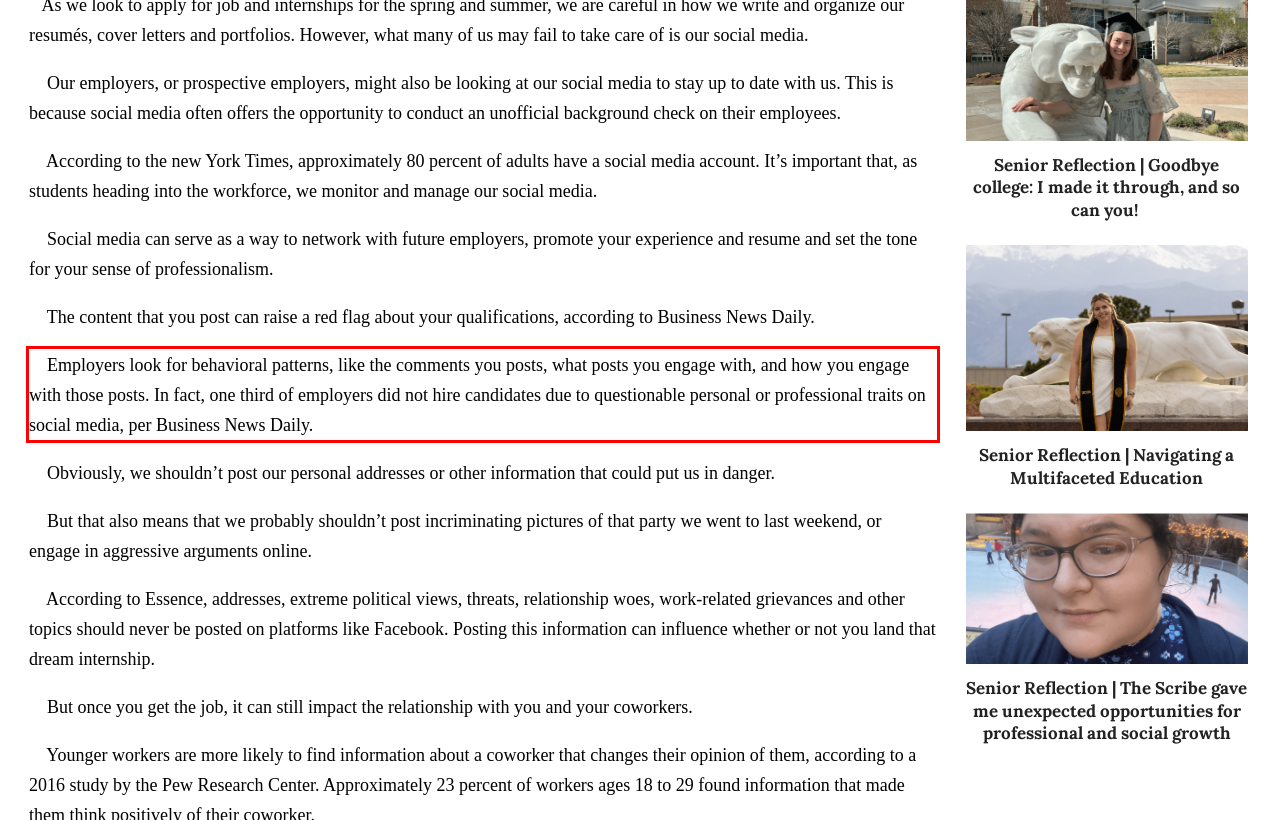Given a screenshot of a webpage with a red bounding box, please identify and retrieve the text inside the red rectangle.

Employers look for behavioral patterns, like the comments you posts, what posts you engage with, and how you engage with those posts. In fact, one third of employers did not hire candidates due to questionable personal or professional traits on social media, per Business News Daily.